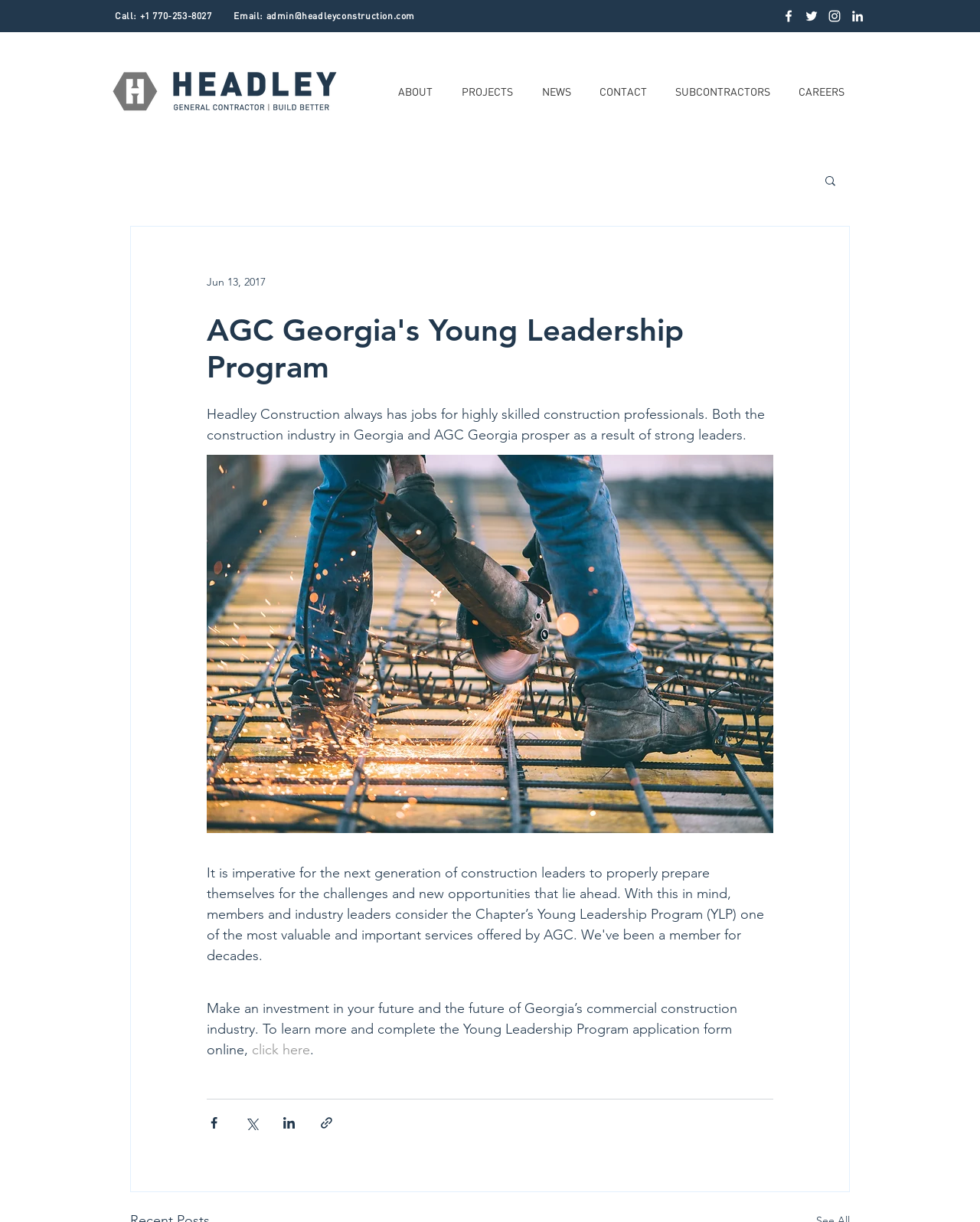How many social media links are there?
Please describe in detail the information shown in the image to answer the question.

I found the social media links by looking at the list element with the description 'Social Bar' which contains 4 link elements with icons.